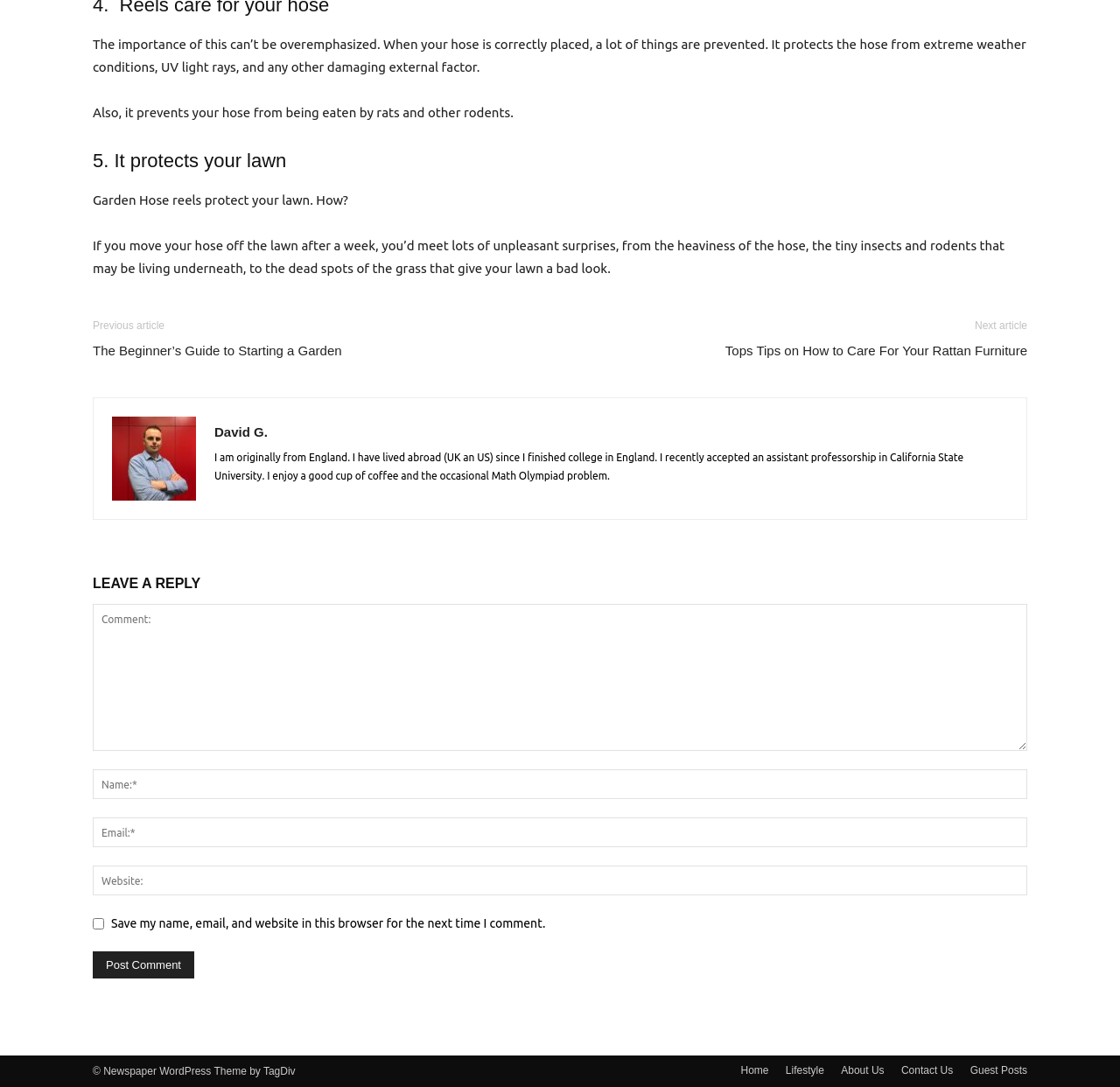Given the description: "name="submit" value="Post Comment"", determine the bounding box coordinates of the UI element. The coordinates should be formatted as four float numbers between 0 and 1, [left, top, right, bottom].

[0.083, 0.875, 0.173, 0.9]